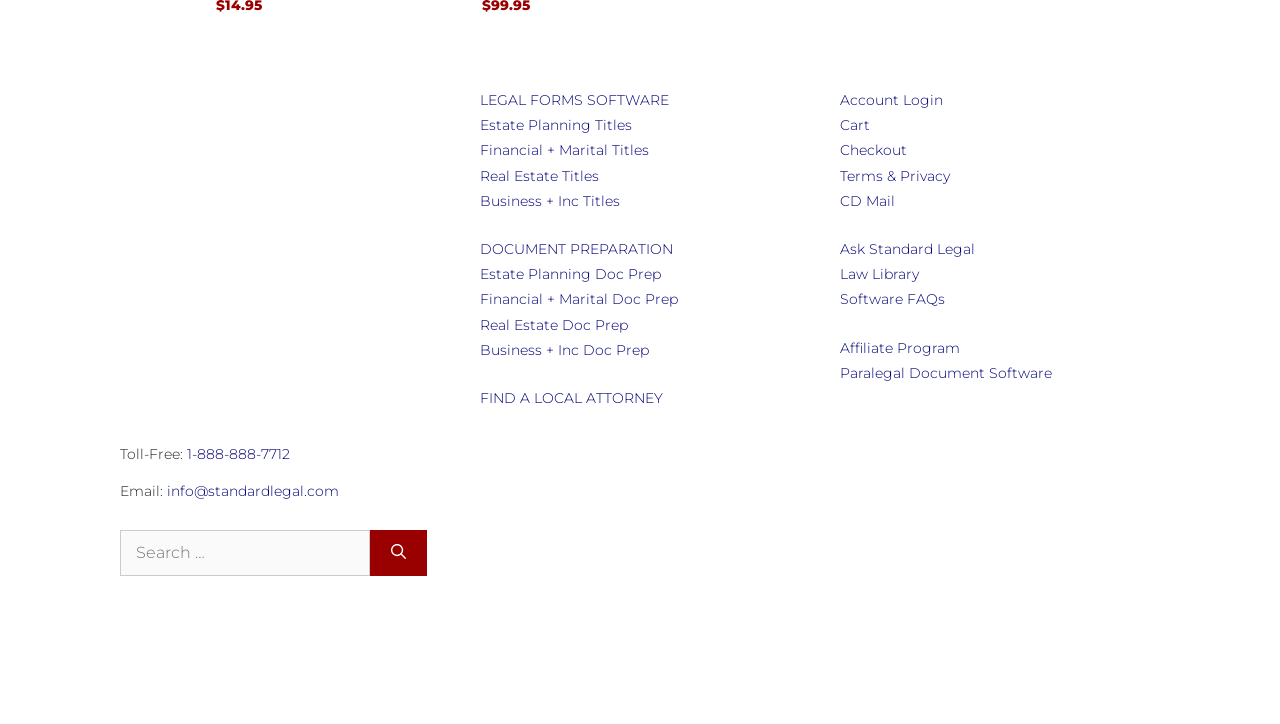Determine the bounding box coordinates of the clickable area required to perform the following instruction: "View blog post about Beslisboom: Welke koffiemolen past bij mij?". The coordinates should be represented as four float numbers between 0 and 1: [left, top, right, bottom].

None